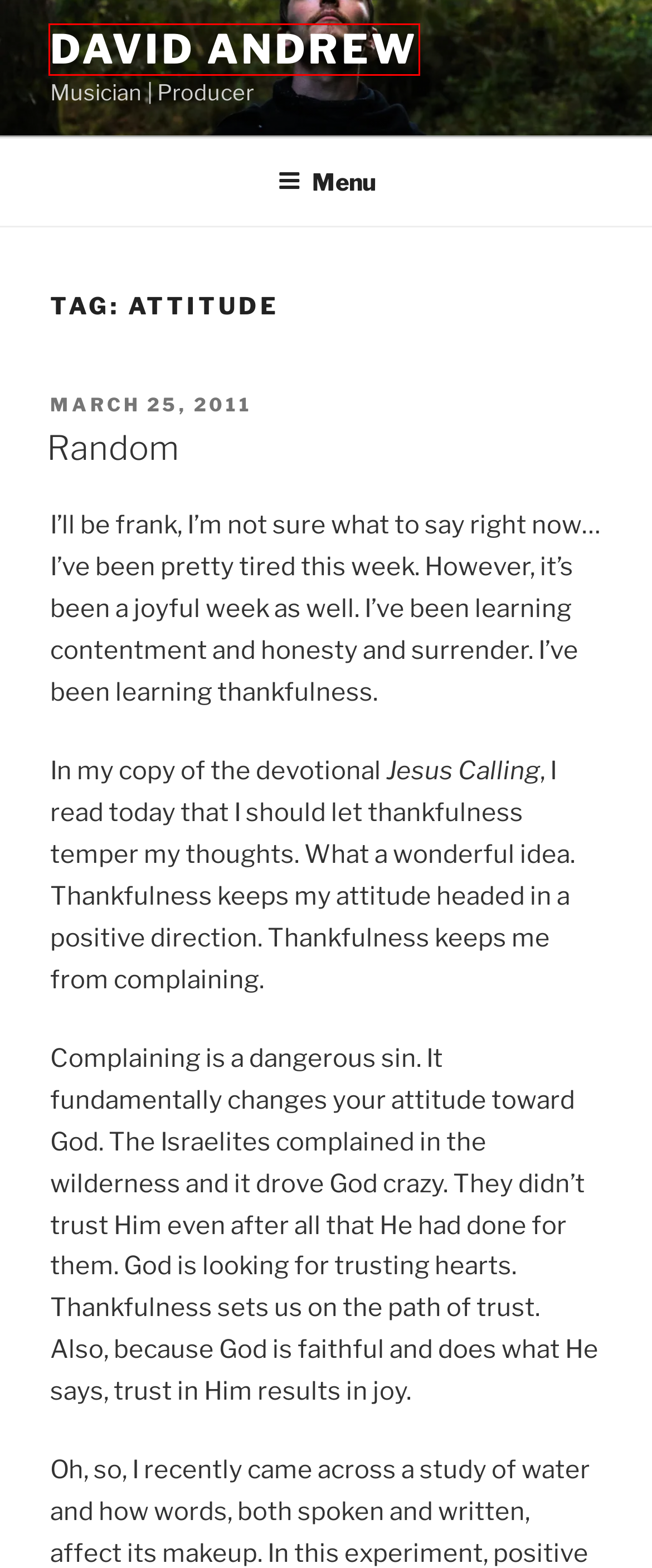You are presented with a screenshot of a webpage with a red bounding box. Select the webpage description that most closely matches the new webpage after clicking the element inside the red bounding box. The options are:
A. July 2016 – David Andrew
B. Random – David Andrew
C. 30 Days of Inventory, Week 2 – David Andrew
D. December 2010 – David Andrew
E. Uncategorized – David Andrew
F. December 2011 – David Andrew
G. July 2010 – David Andrew
H. David Andrew – Musician | Producer

H